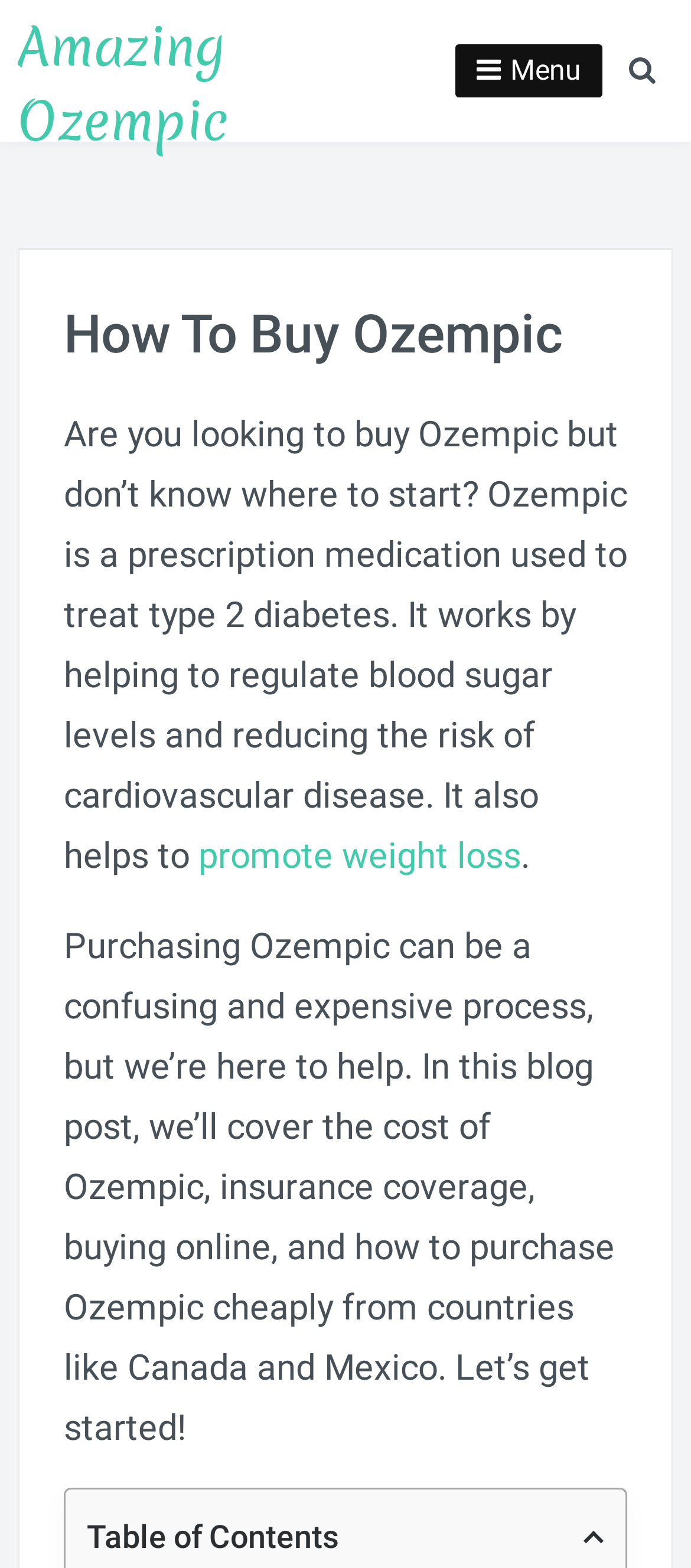What is the purpose of this blog post?
Please provide a comprehensive answer to the question based on the webpage screenshot.

The blog post aims to assist readers in purchasing Ozempic at an affordable price, covering topics such as the cost of Ozempic, insurance coverage, buying online, and how to purchase it cheaply from countries like Canada and Mexico.